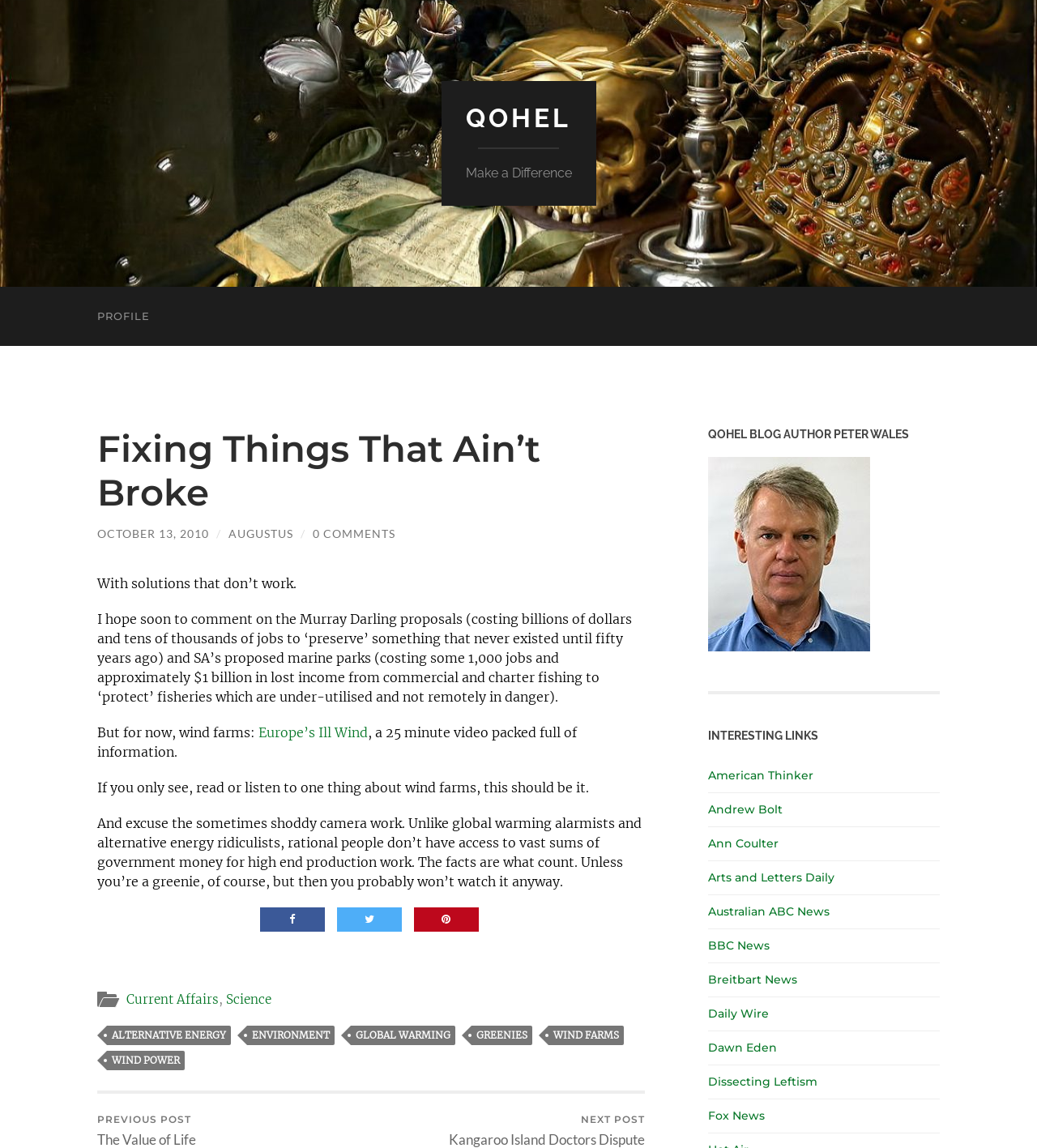Predict the bounding box of the UI element based on the description: "Qohel". The coordinates should be four float numbers between 0 and 1, formatted as [left, top, right, bottom].

[0.449, 0.09, 0.551, 0.116]